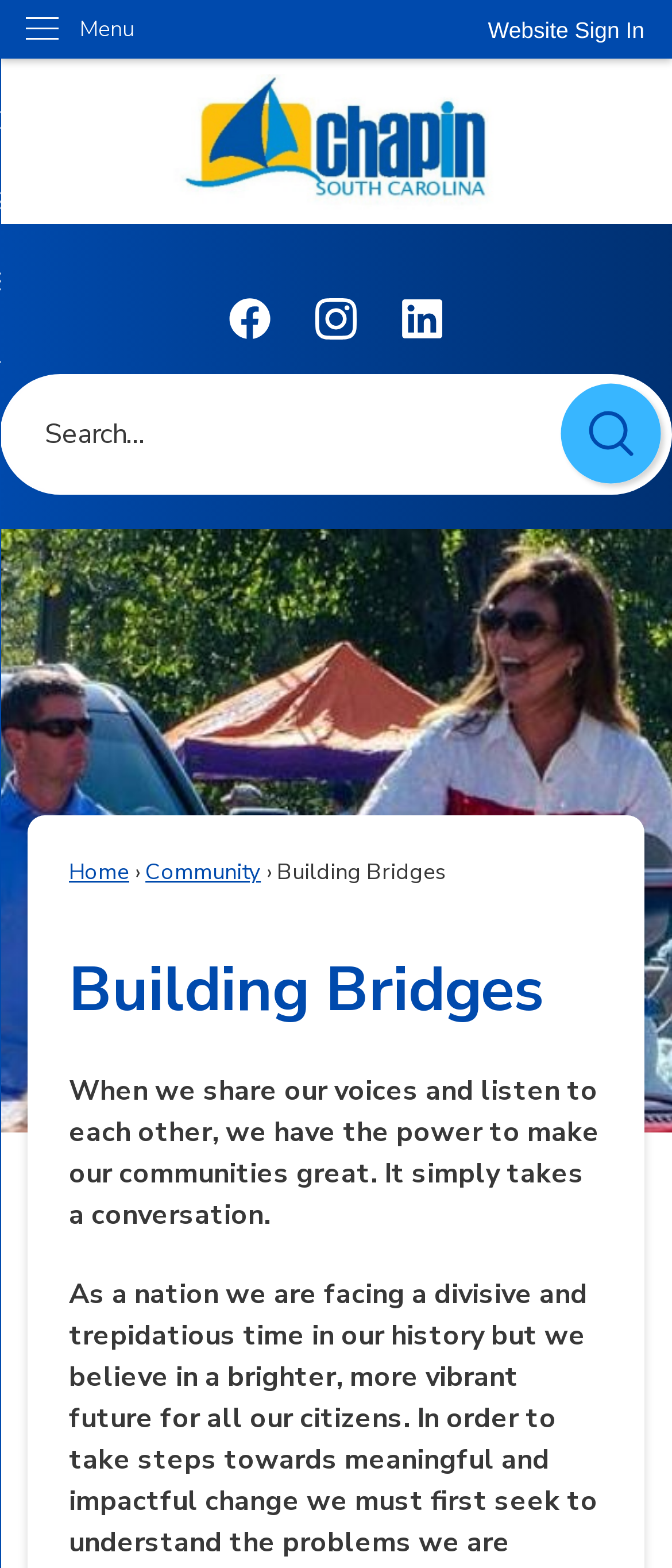Determine the bounding box coordinates in the format (top-left x, top-left y, bottom-right x, bottom-right y). Ensure all values are floating point numbers between 0 and 1. Identify the bounding box of the UI element described by: aria-label="Linkedin"

None